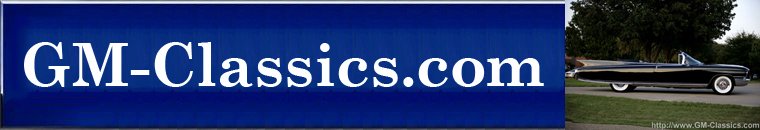Detail everything you observe in the image.

The image features a vibrant blue banner emblazoned with the text "GM-Classics.com" in bold, white lettering. The design conveys a classic automotive theme, likely associated with vintage cars, as suggested by the site's focus. To the right, a classic car can be partially seen, hinting at the site's dedication to car enthusiasts and collectors. The overall aesthetic reinforces a sense of nostalgia and appreciation for classic automobiles, inviting viewers to explore the offerings of GM-Classics.